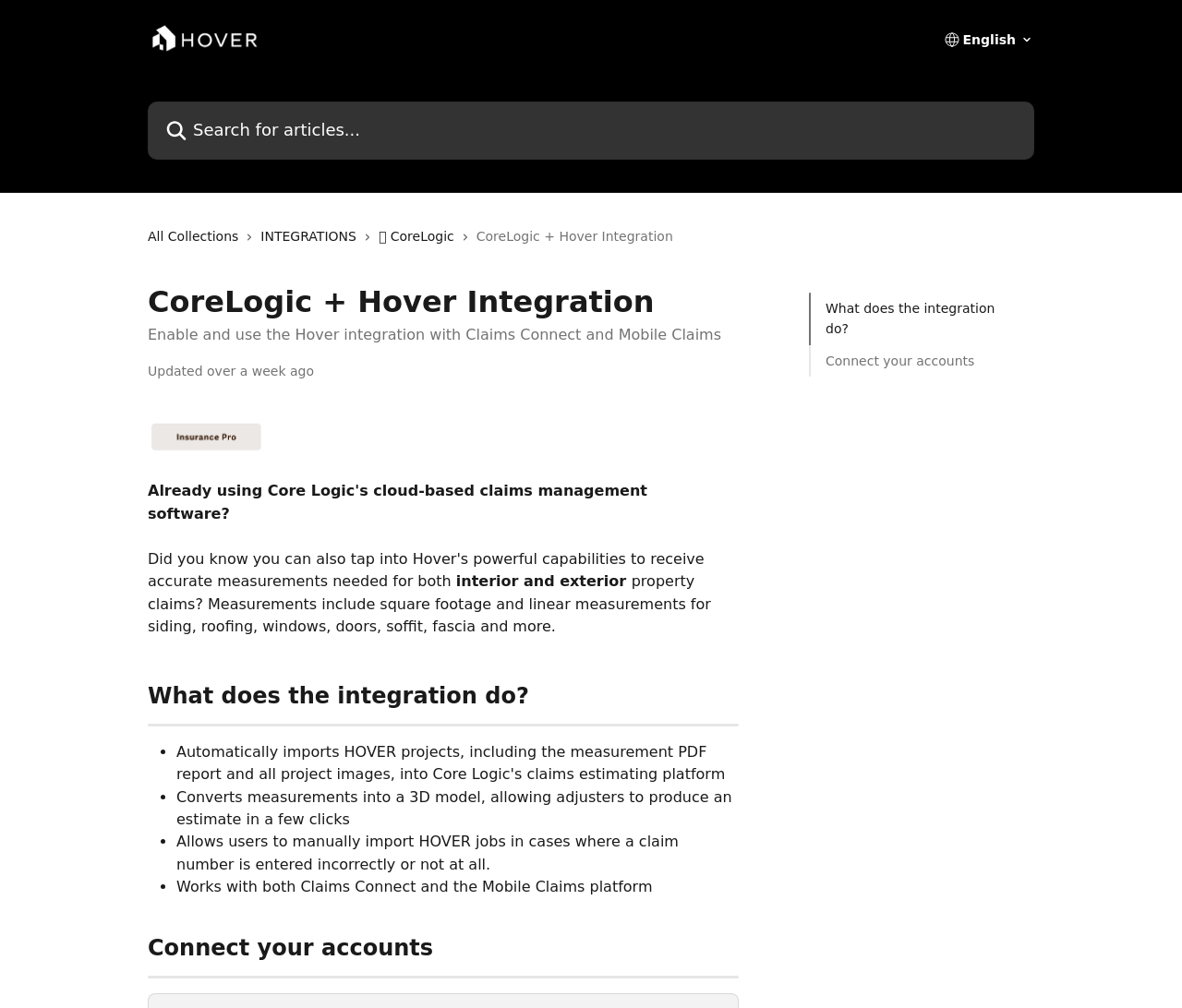Kindly determine the bounding box coordinates of the area that needs to be clicked to fulfill this instruction: "Search for articles".

[0.125, 0.101, 0.875, 0.158]